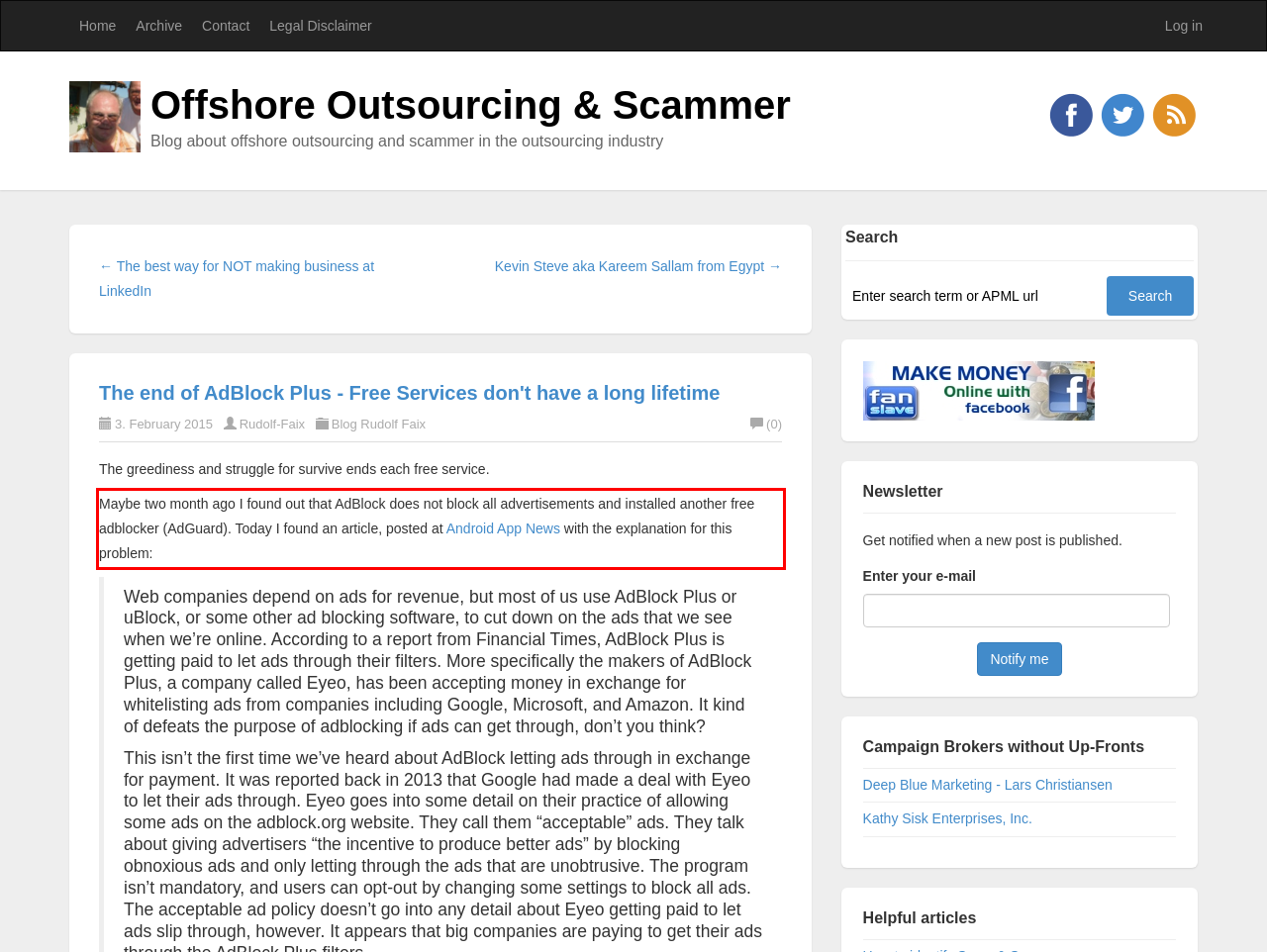From the provided screenshot, extract the text content that is enclosed within the red bounding box.

Maybe two month ago I found out that AdBlock does not block all advertisements and installed another free adblocker (AdGuard). Today I found an article, posted at Android App News with the explanation for this problem: